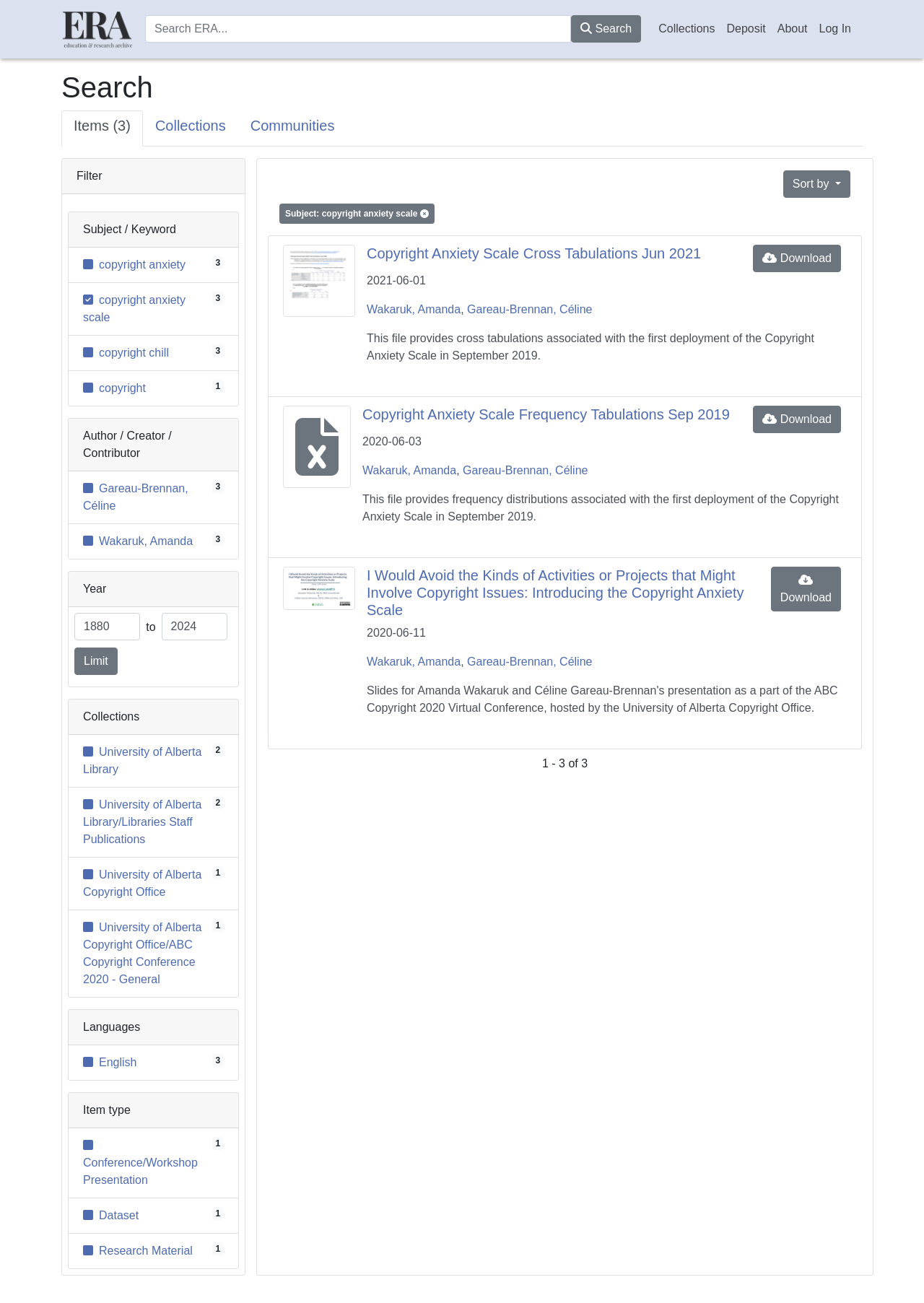From the element description 1University of Alberta Copyright Office, predict the bounding box coordinates of the UI element. The coordinates must be specified in the format (top-left x, top-left y, bottom-right x, bottom-right y) and should be within the 0 to 1 range.

[0.09, 0.666, 0.218, 0.689]